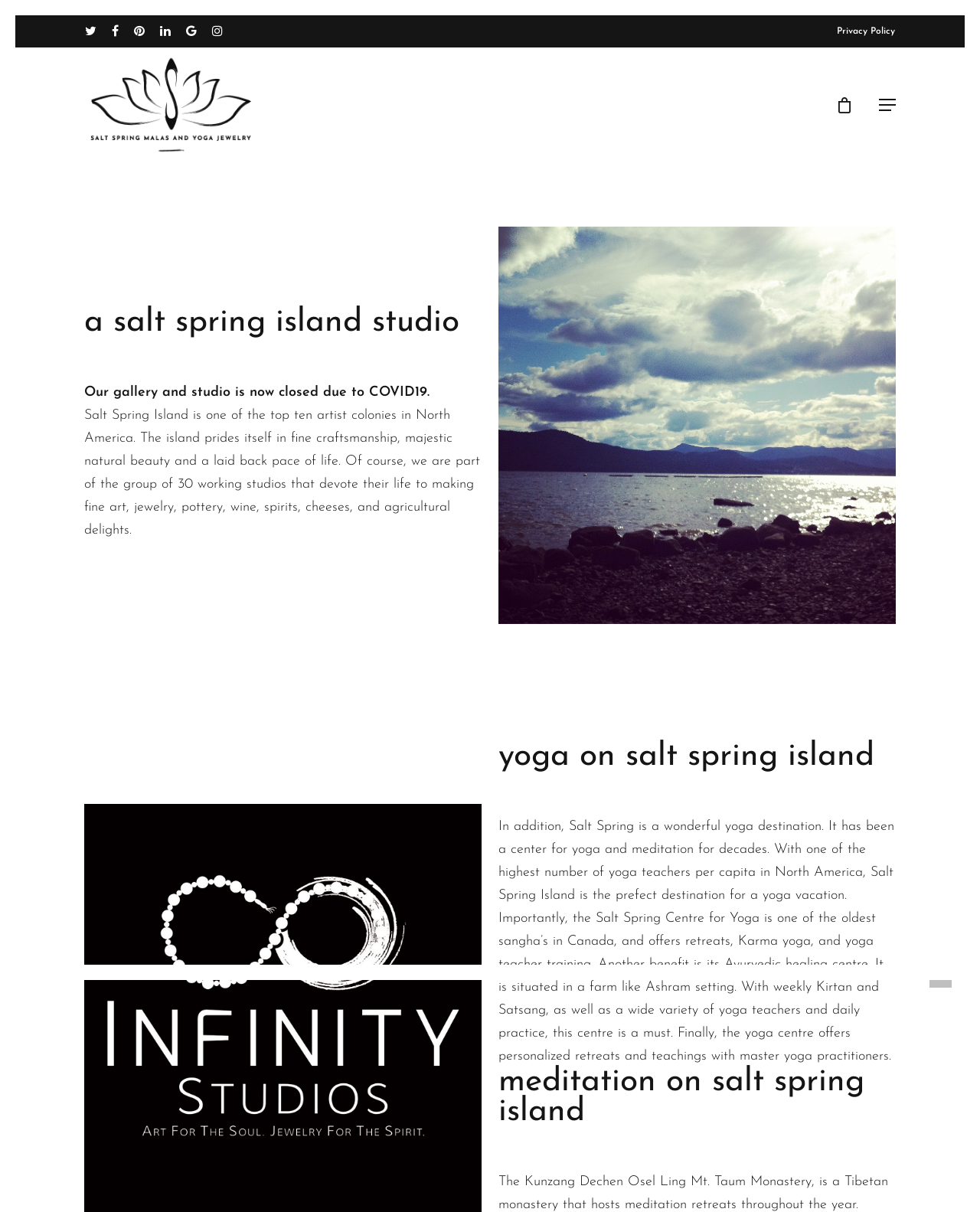Identify the bounding box coordinates of the part that should be clicked to carry out this instruction: "Go to Product page".

None